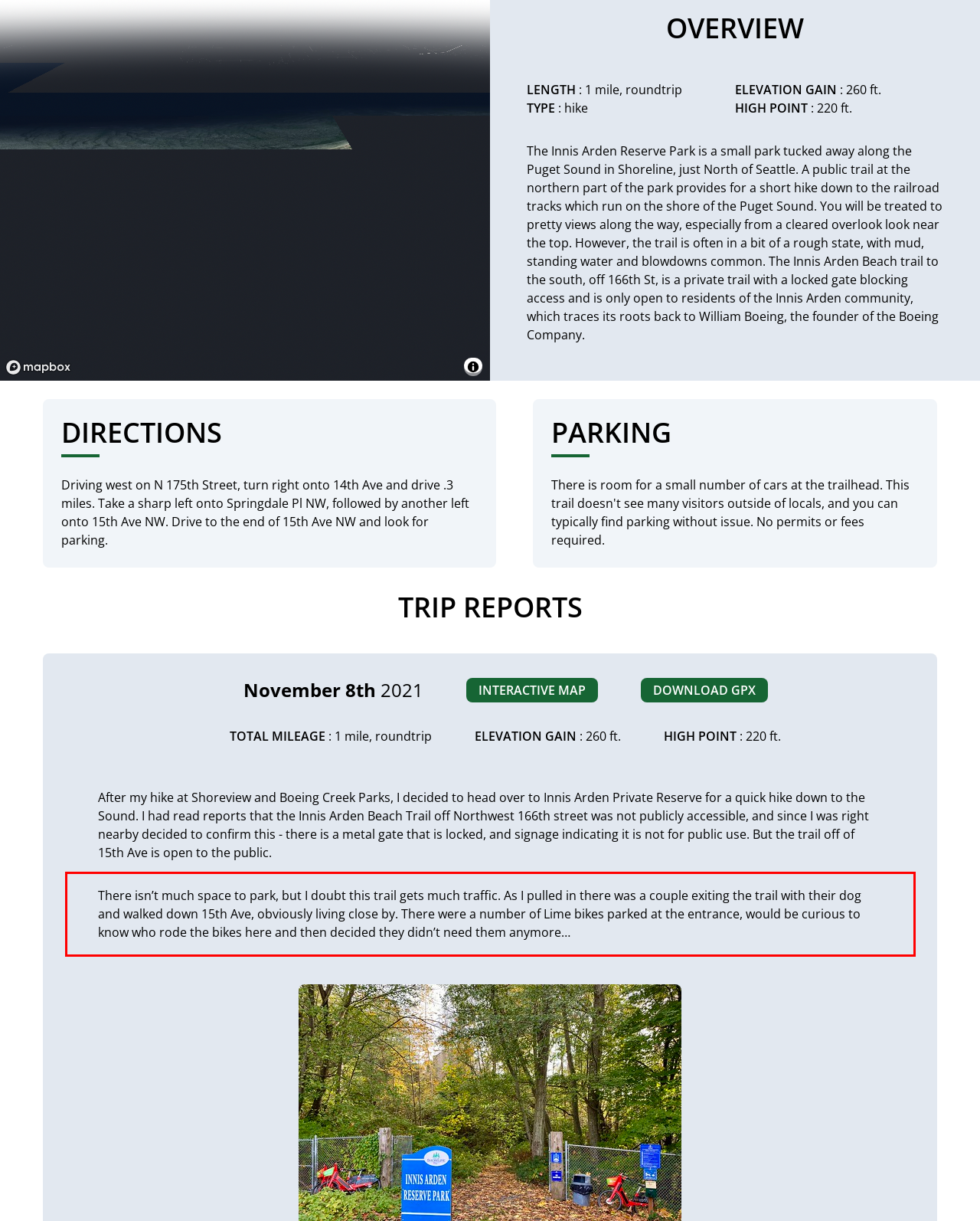Please analyze the provided webpage screenshot and perform OCR to extract the text content from the red rectangle bounding box.

There isn’t much space to park, but I doubt this trail gets much traffic. As I pulled in there was a couple exiting the trail with their dog and walked down 15th Ave, obviously living close by. There were a number of Lime bikes parked at the entrance, would be curious to know who rode the bikes here and then decided they didn’t need them anymore…